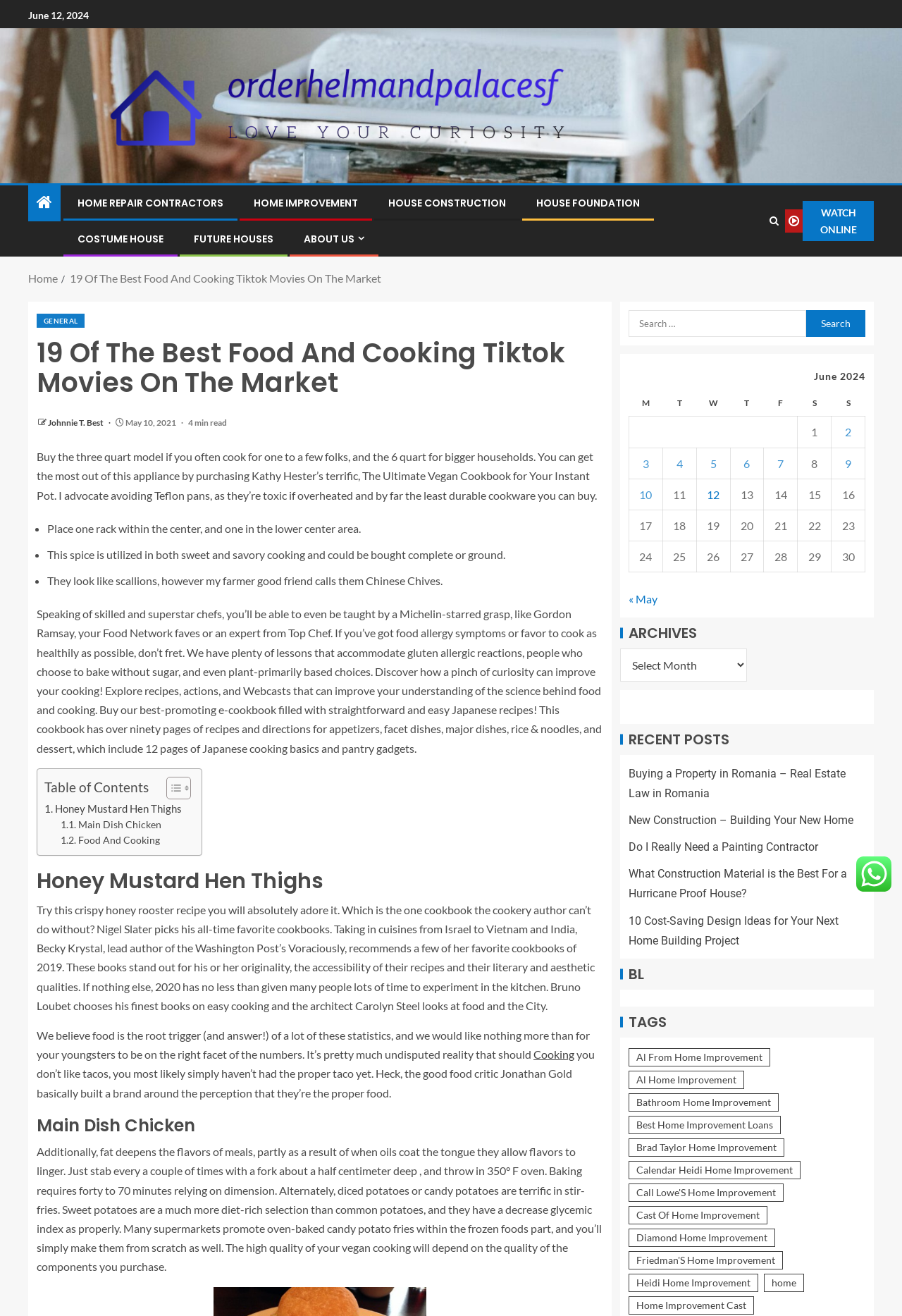Please reply with a single word or brief phrase to the question: 
What is the purpose of the table of contents?

To toggle the table of content